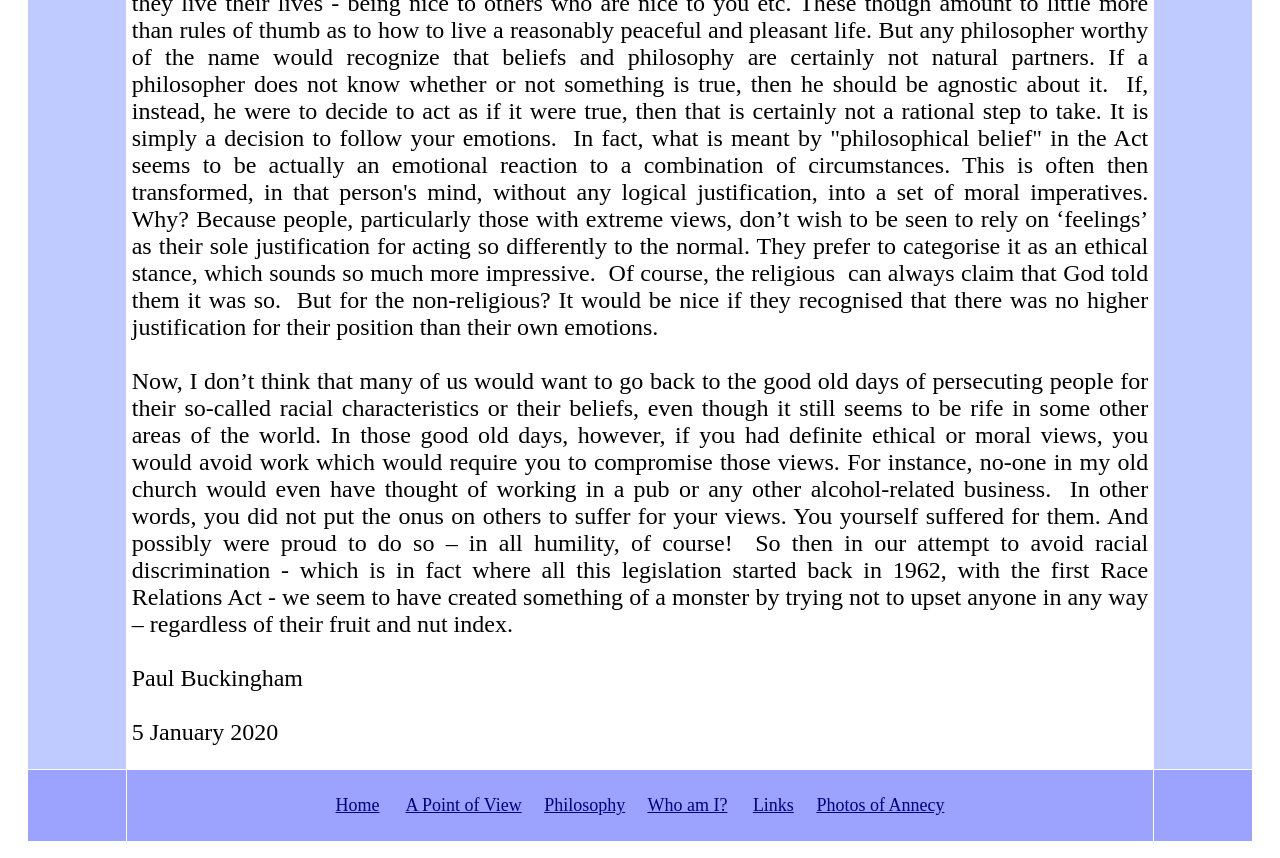Identify the bounding box coordinates for the UI element that matches this description: "Who am I?".

[0.506, 0.927, 0.568, 0.95]